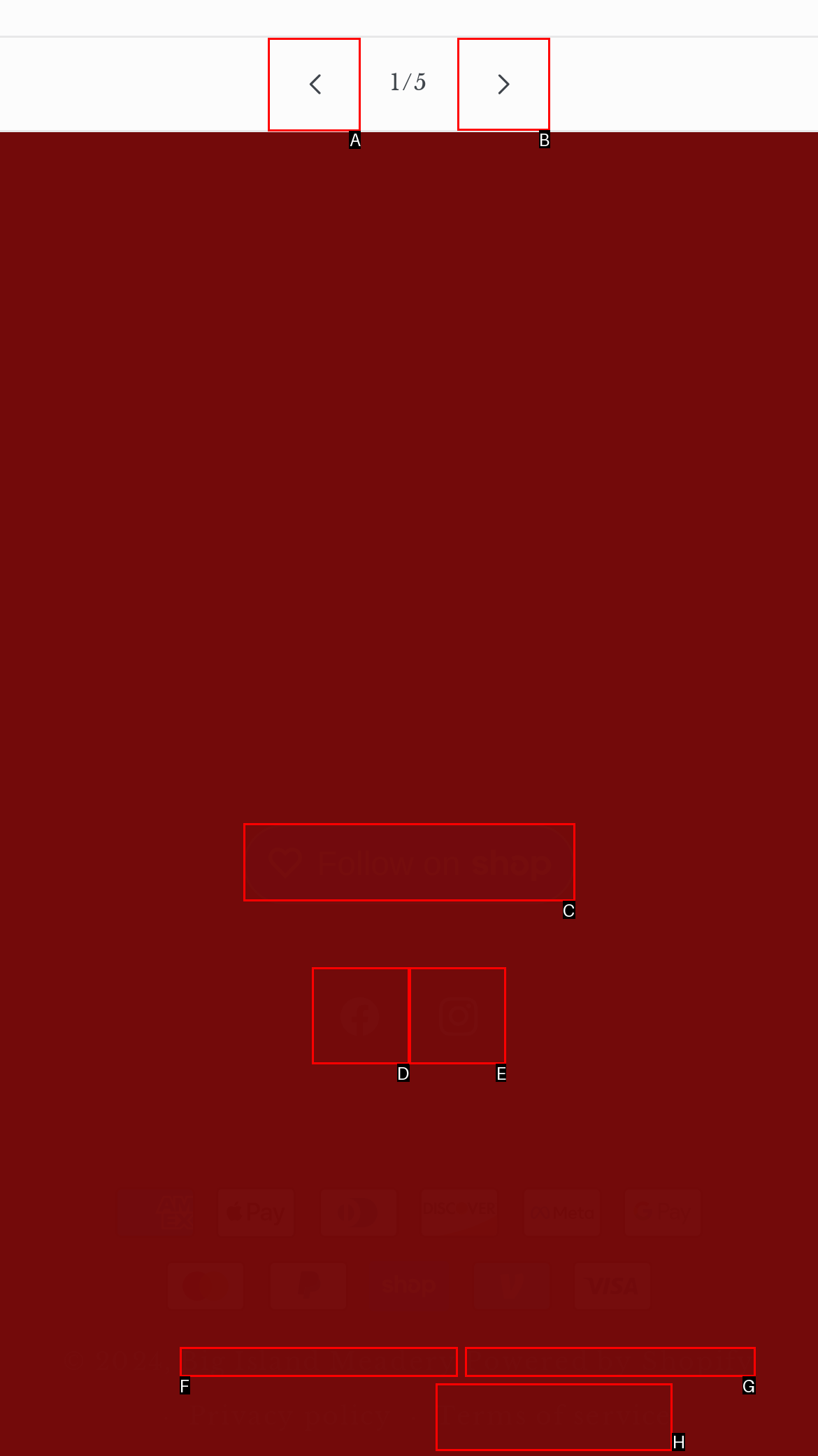Select the appropriate letter to fulfill the given instruction: Checkout
Provide the letter of the correct option directly.

None